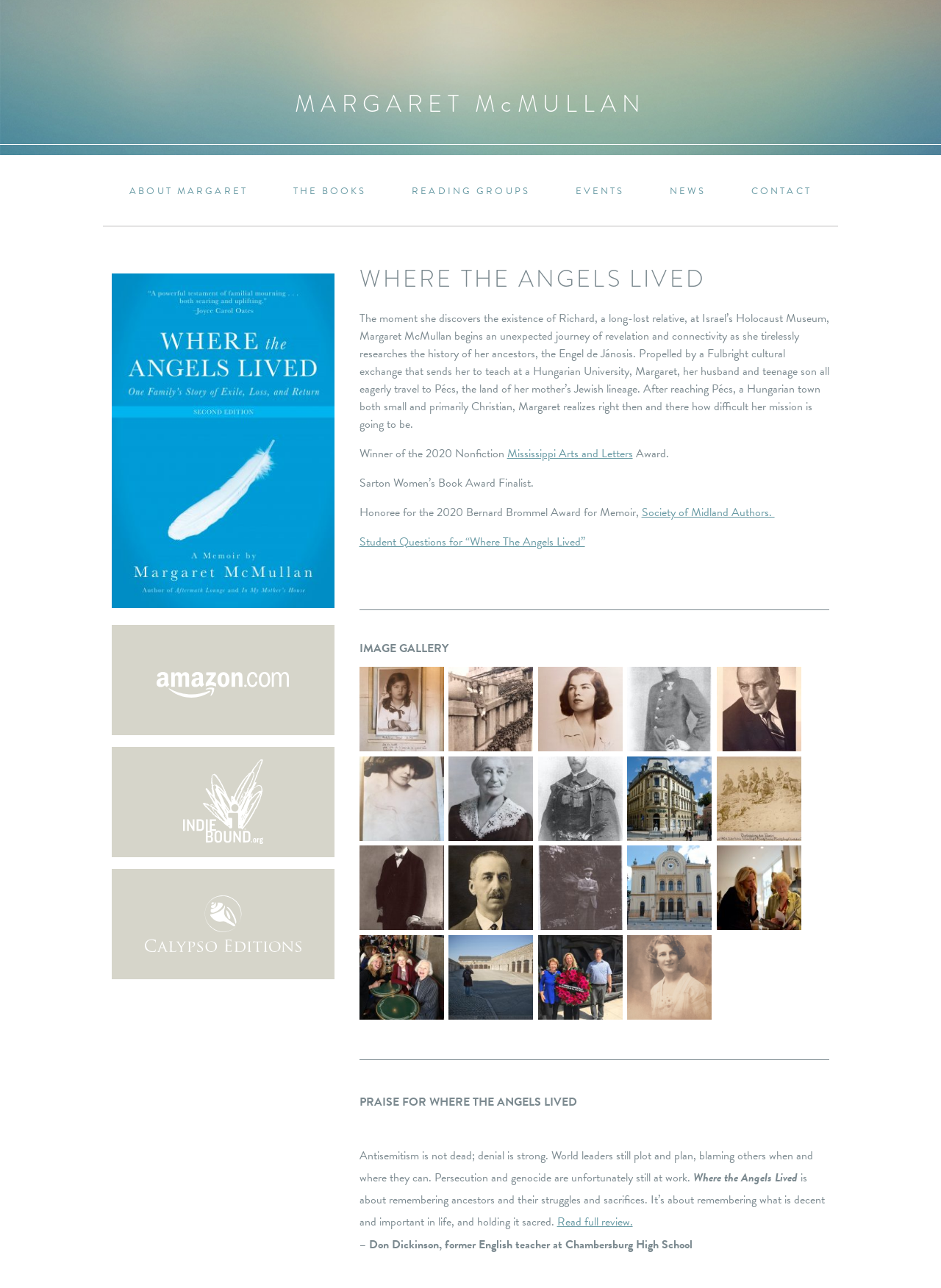What is the author's name?
Please utilize the information in the image to give a detailed response to the question.

The author's name is mentioned in the heading 'MARGARET McMULLAN' at the top of the webpage, and also in the link 'MARGARET McMULLAN' below it.